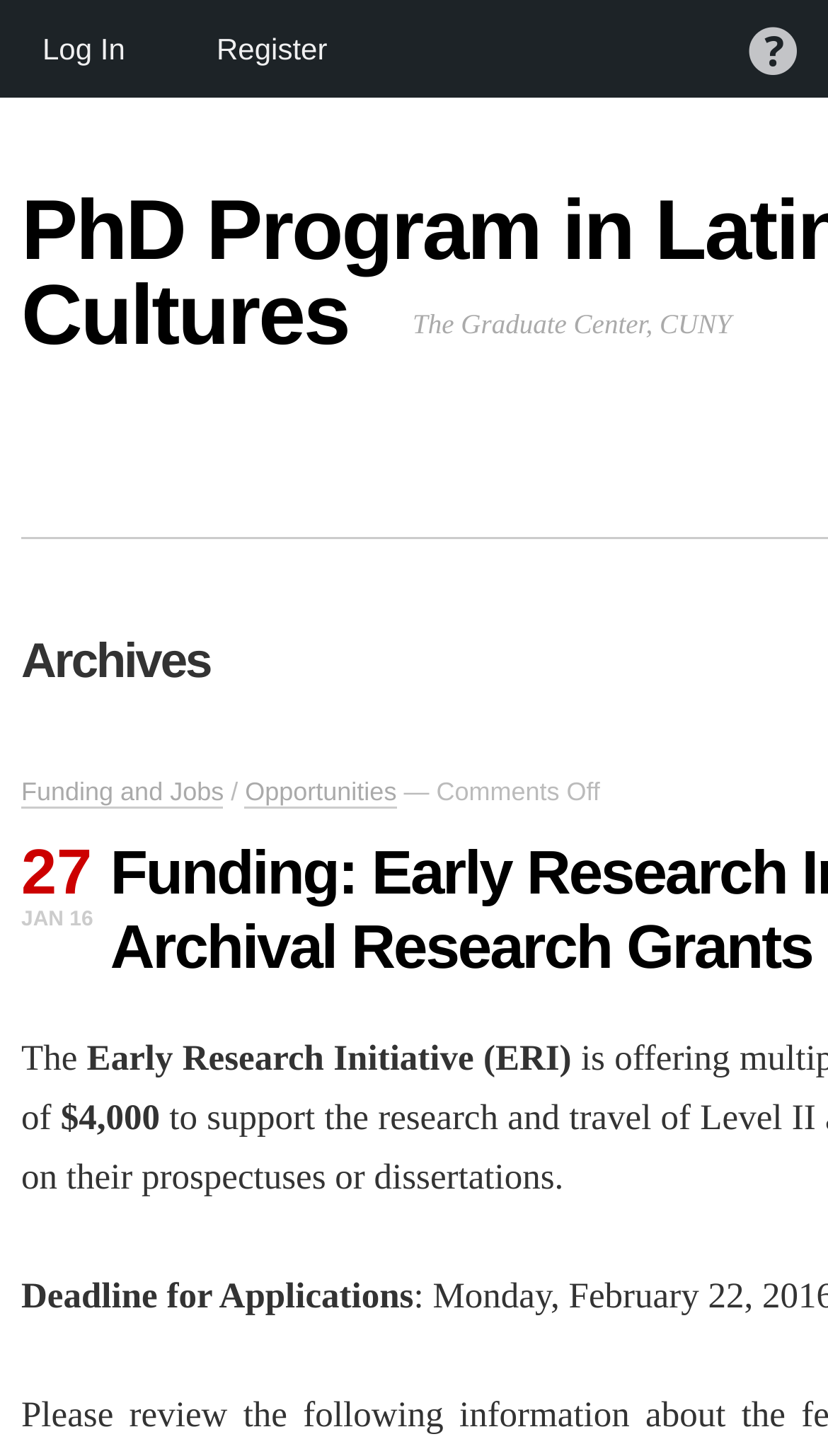How much is the archival research grant?
Please use the image to provide a one-word or short phrase answer.

$4,000